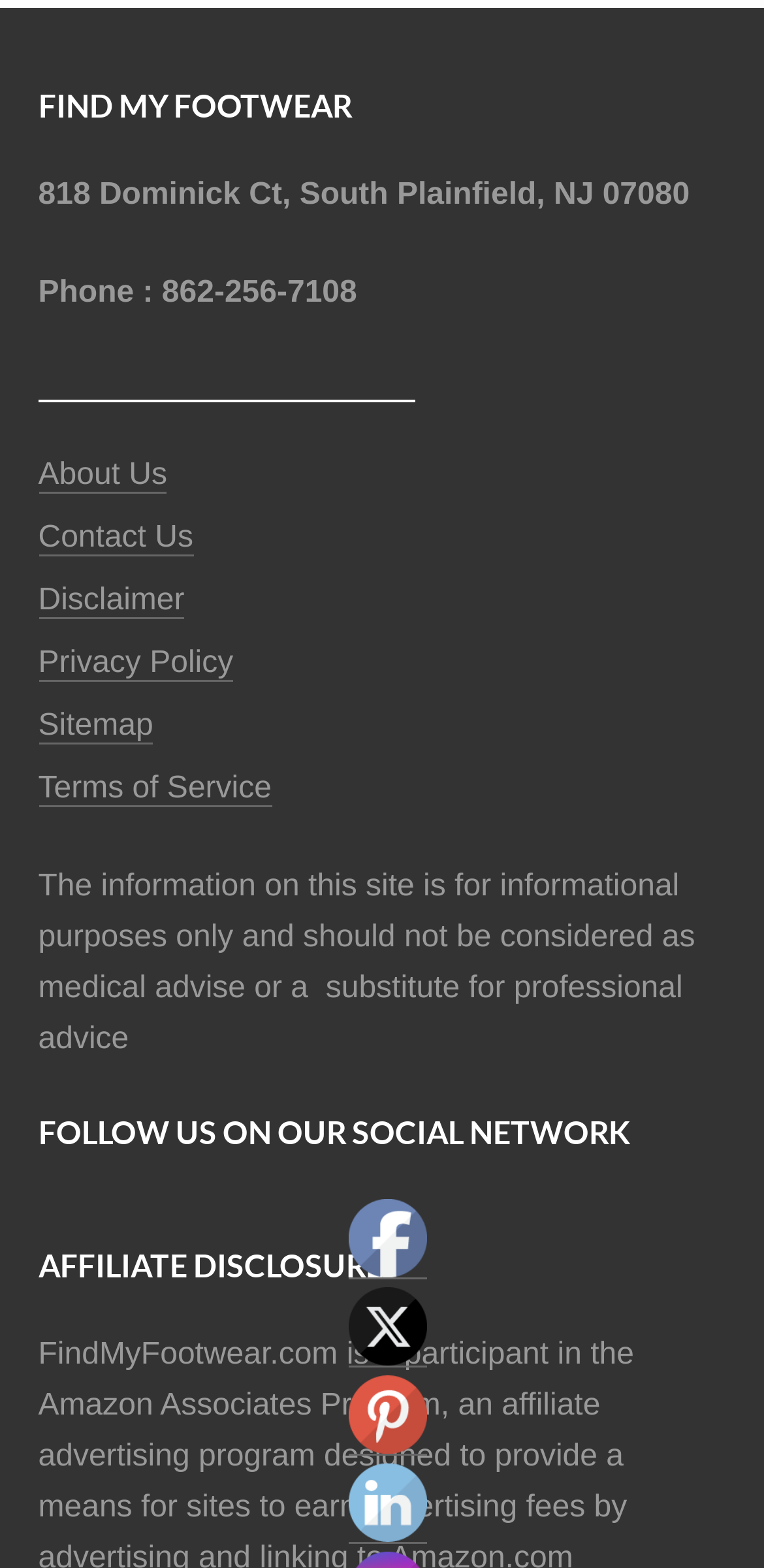What is the phone number of the company? Using the information from the screenshot, answer with a single word or phrase.

862-256-7108